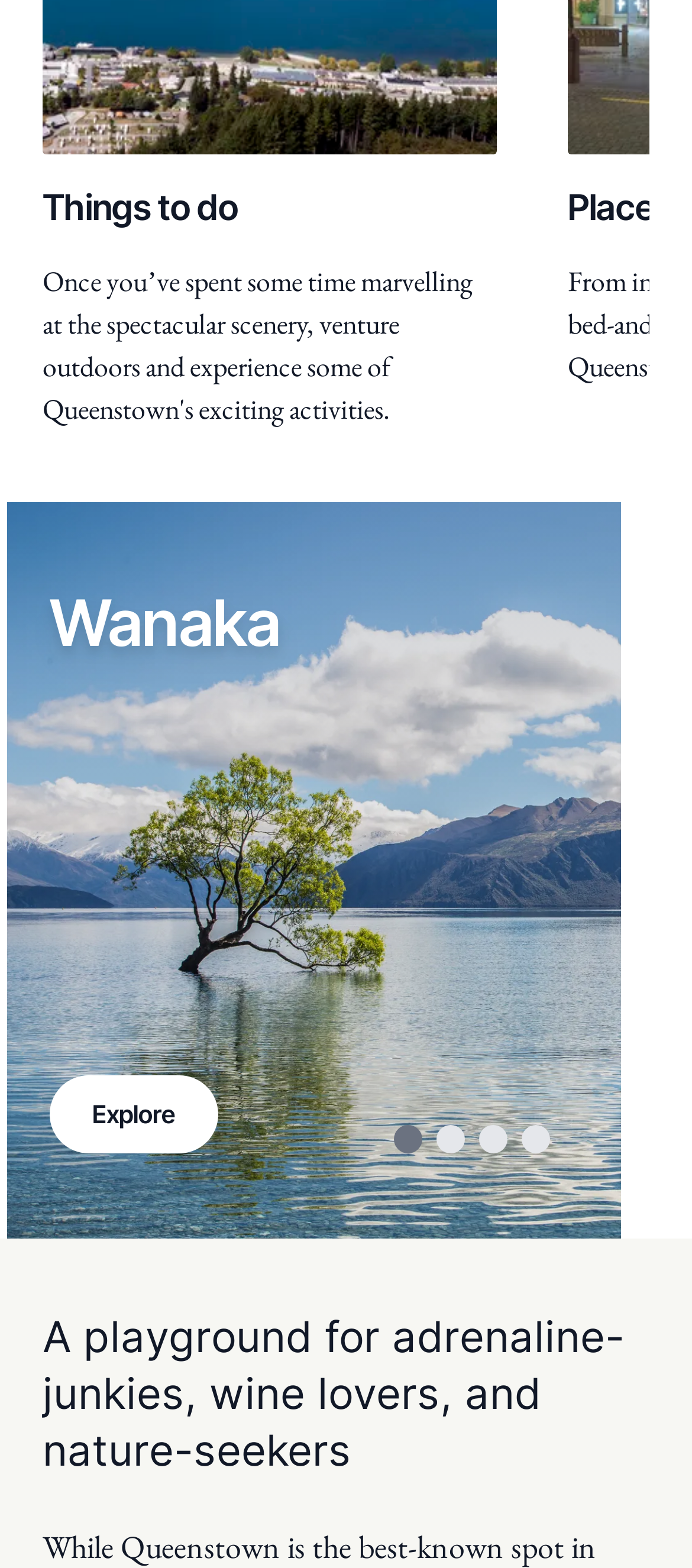What is the main topic of the gallery?
Observe the image and answer the question with a one-word or short phrase response.

Wanaka